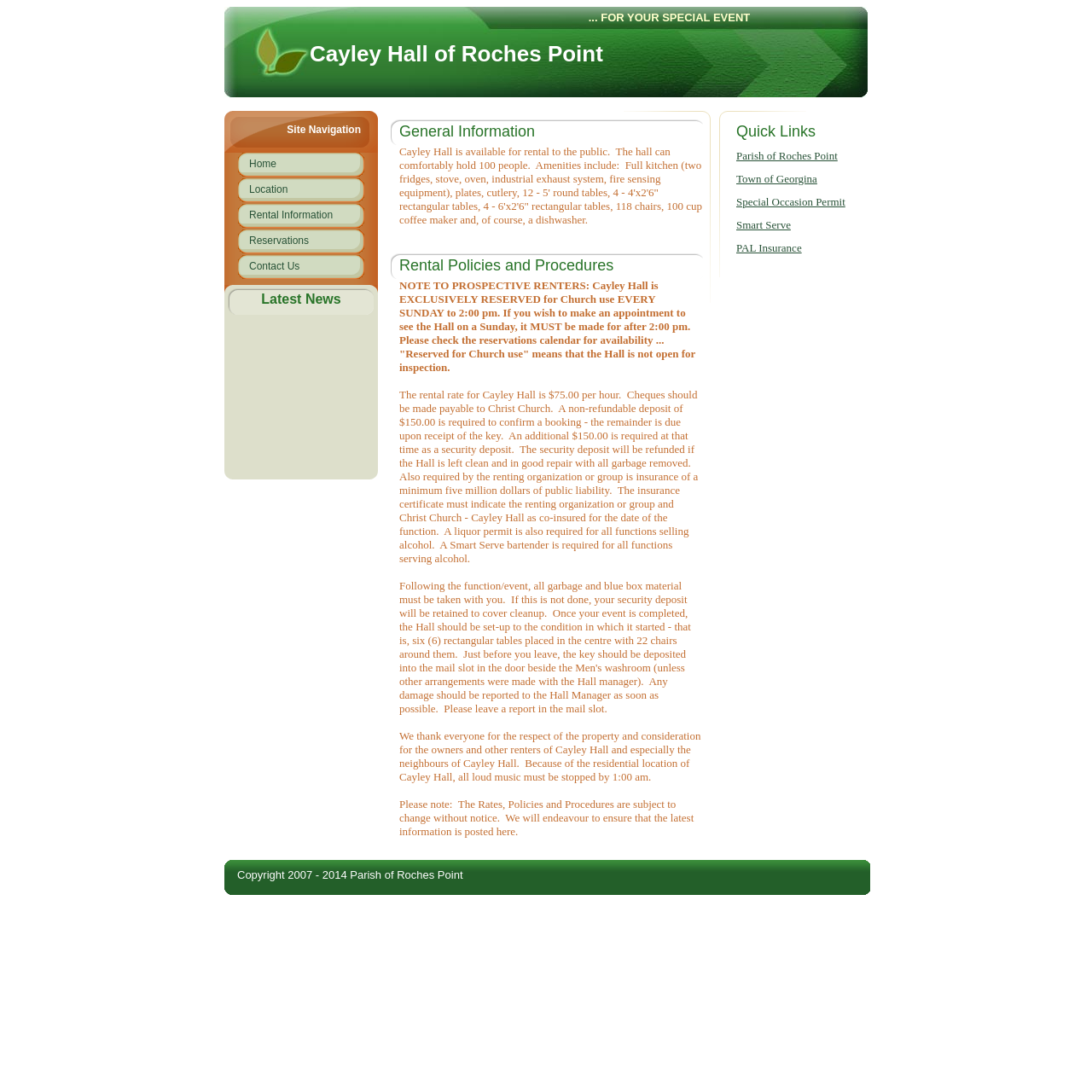Determine the bounding box coordinates of the element's region needed to click to follow the instruction: "Click Home". Provide these coordinates as four float numbers between 0 and 1, formatted as [left, top, right, bottom].

[0.228, 0.145, 0.253, 0.155]